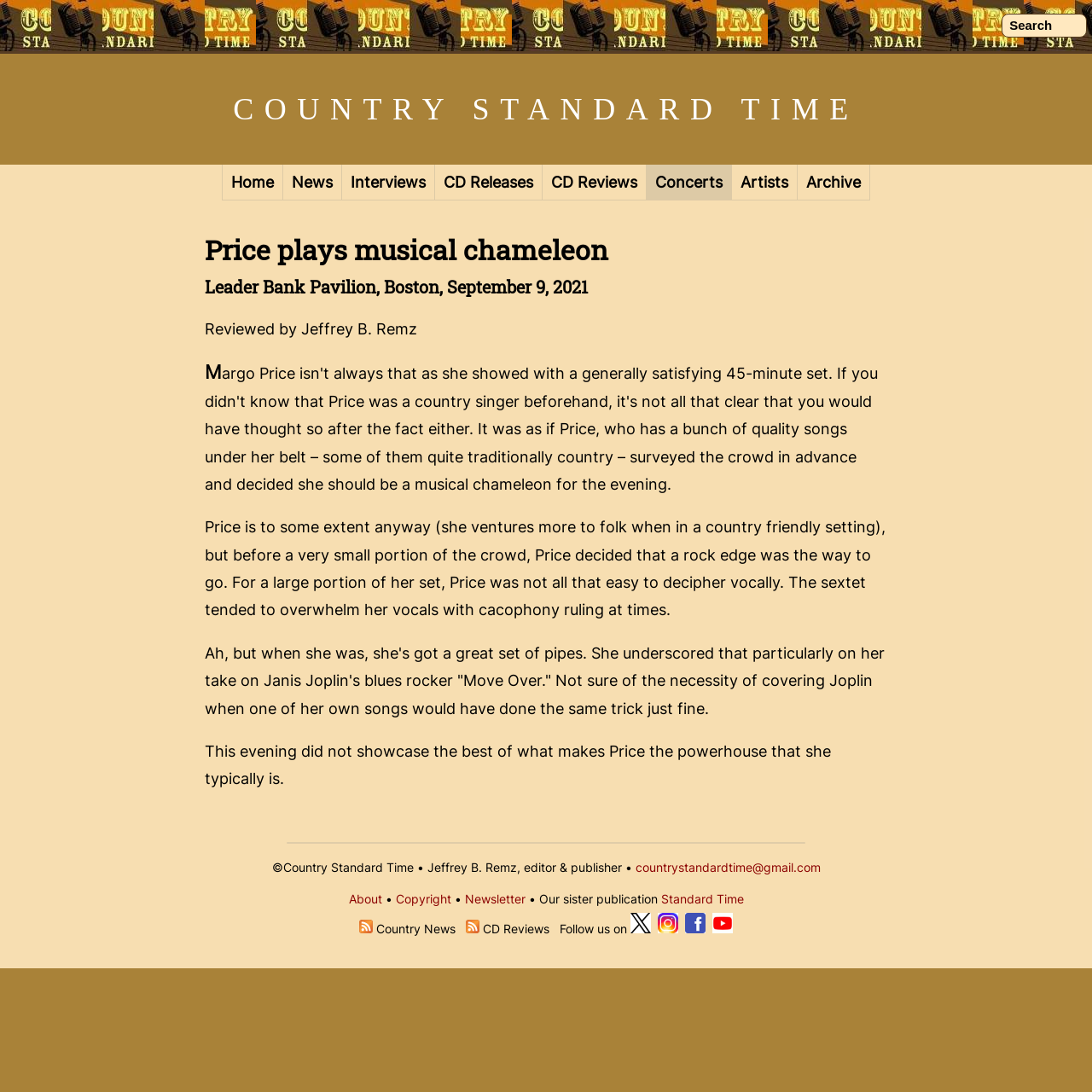What is the name of the venue where the concert took place?
Give a detailed explanation using the information visible in the image.

The answer can be found in the heading element 'Leader Bank Pavilion, Boston, September 9, 2021' which provides the location and date of the concert.